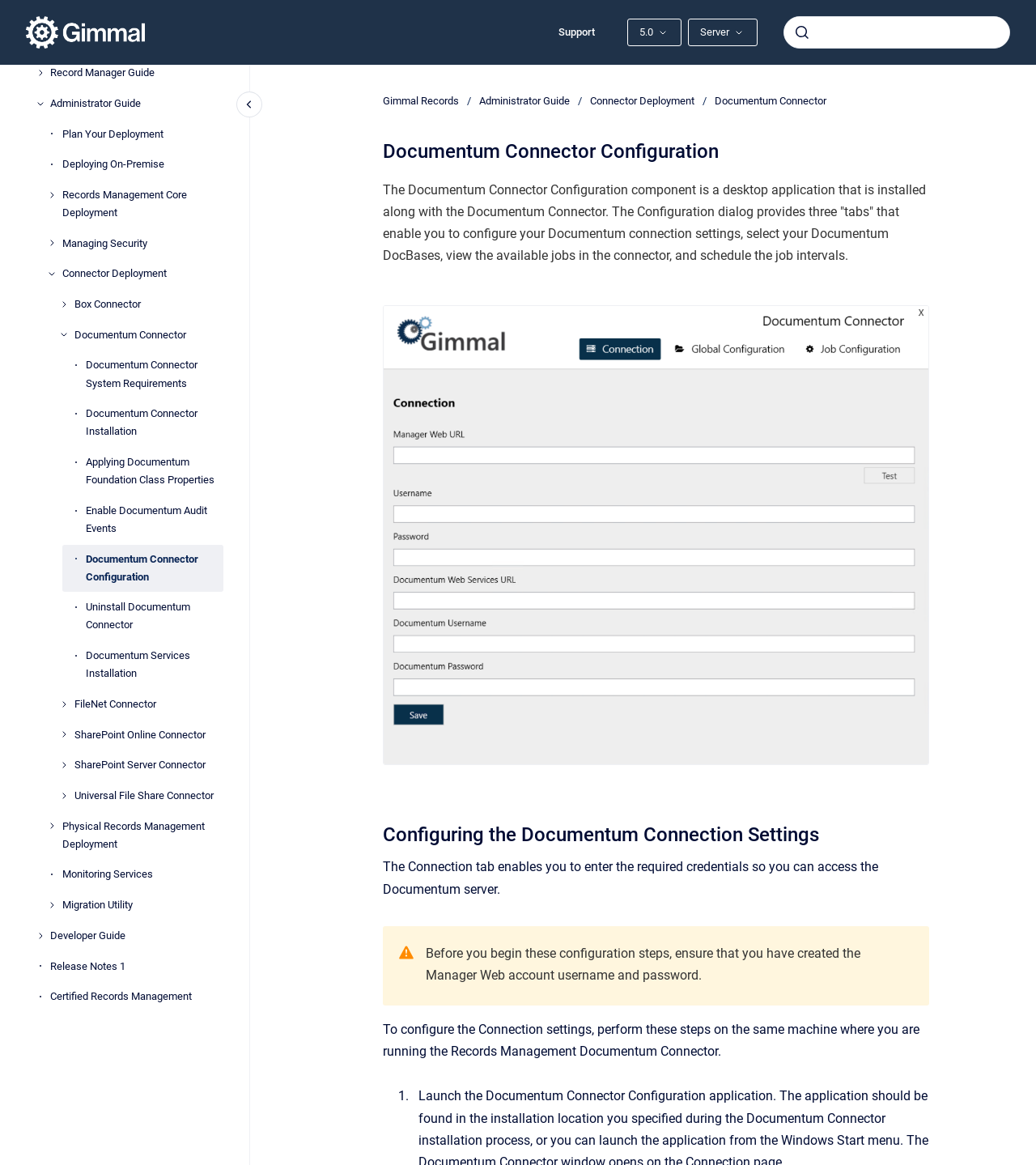Examine the image carefully and respond to the question with a detailed answer: 
What is required to access the Documentum server?

Before you begin these configuration steps, ensure that you have created the Manager Web account username and password. This is a warning note mentioned in the webpage, indicating that these credentials are necessary to access the Documentum server.